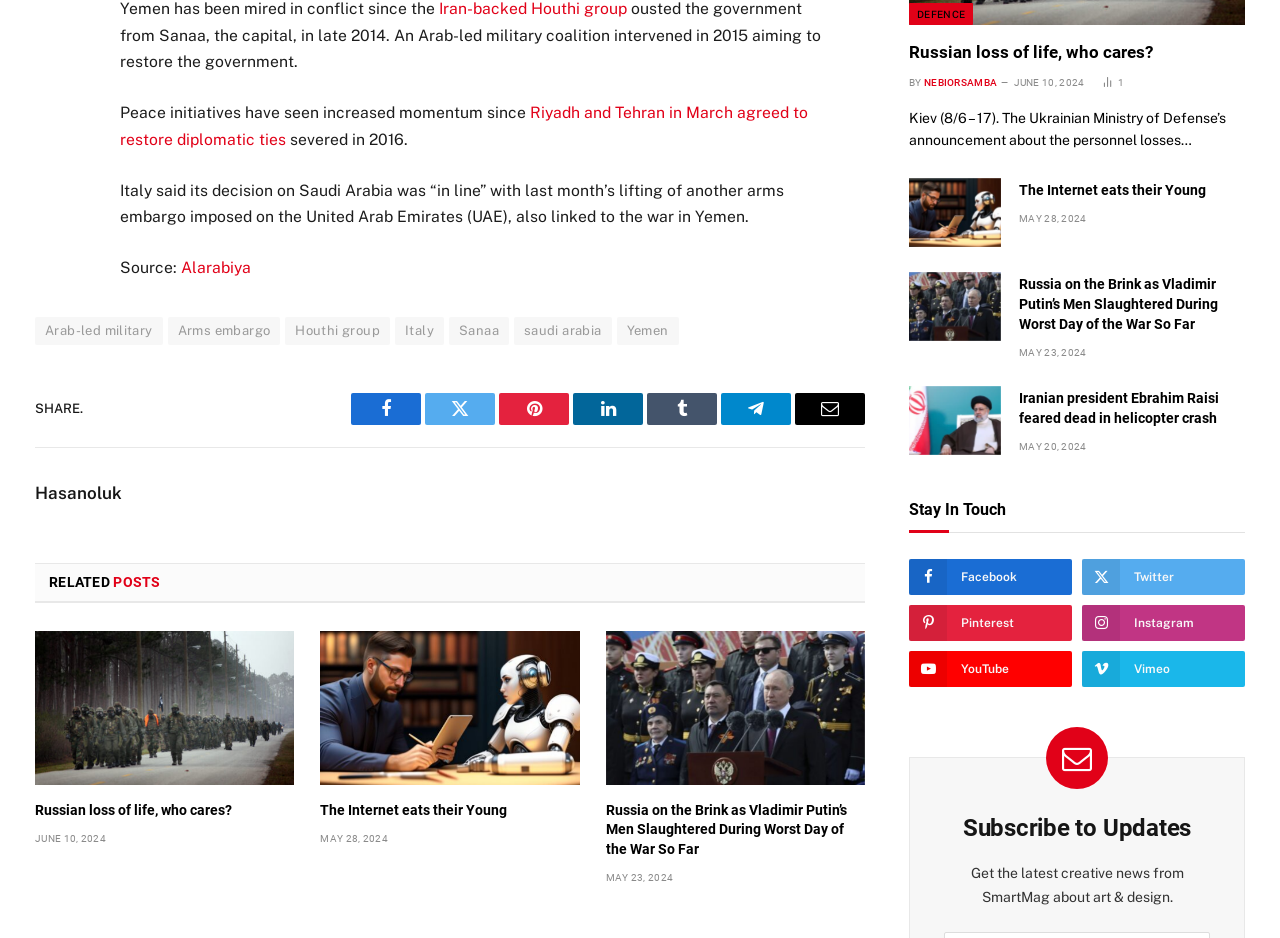Please specify the bounding box coordinates of the clickable region to carry out the following instruction: "Click on the Facebook link to share". The coordinates should be four float numbers between 0 and 1, in the format [left, top, right, bottom].

[0.274, 0.419, 0.329, 0.453]